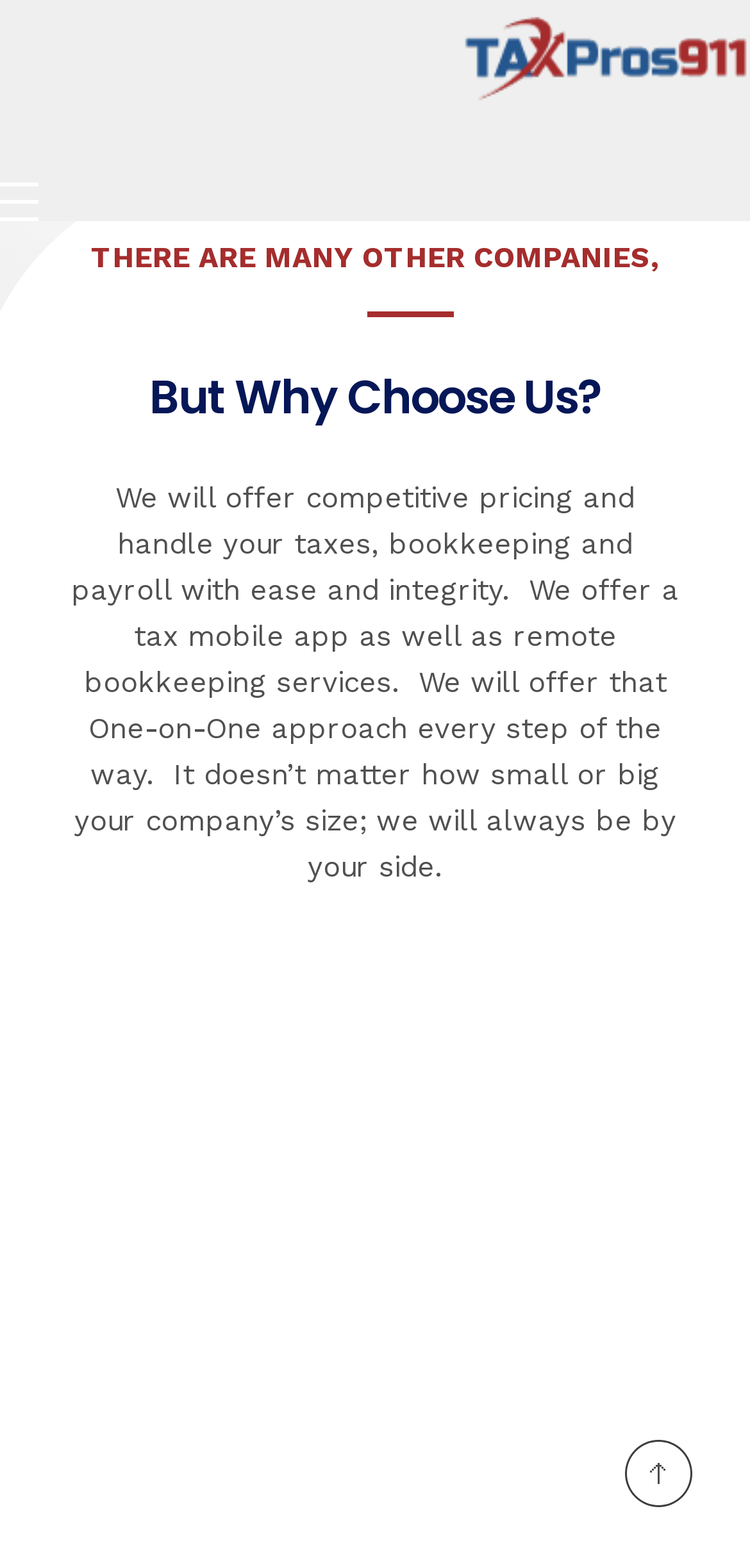What is the bounding box coordinate of the image of a person?
Look at the image and construct a detailed response to the question.

I found the bounding box coordinate of the image of a person by looking at the image element with the description 'demo-attachment-1349-DSC_5612finish-6702215', which has the bounding box coordinate [0.09, 0.648, 0.91, 0.959].